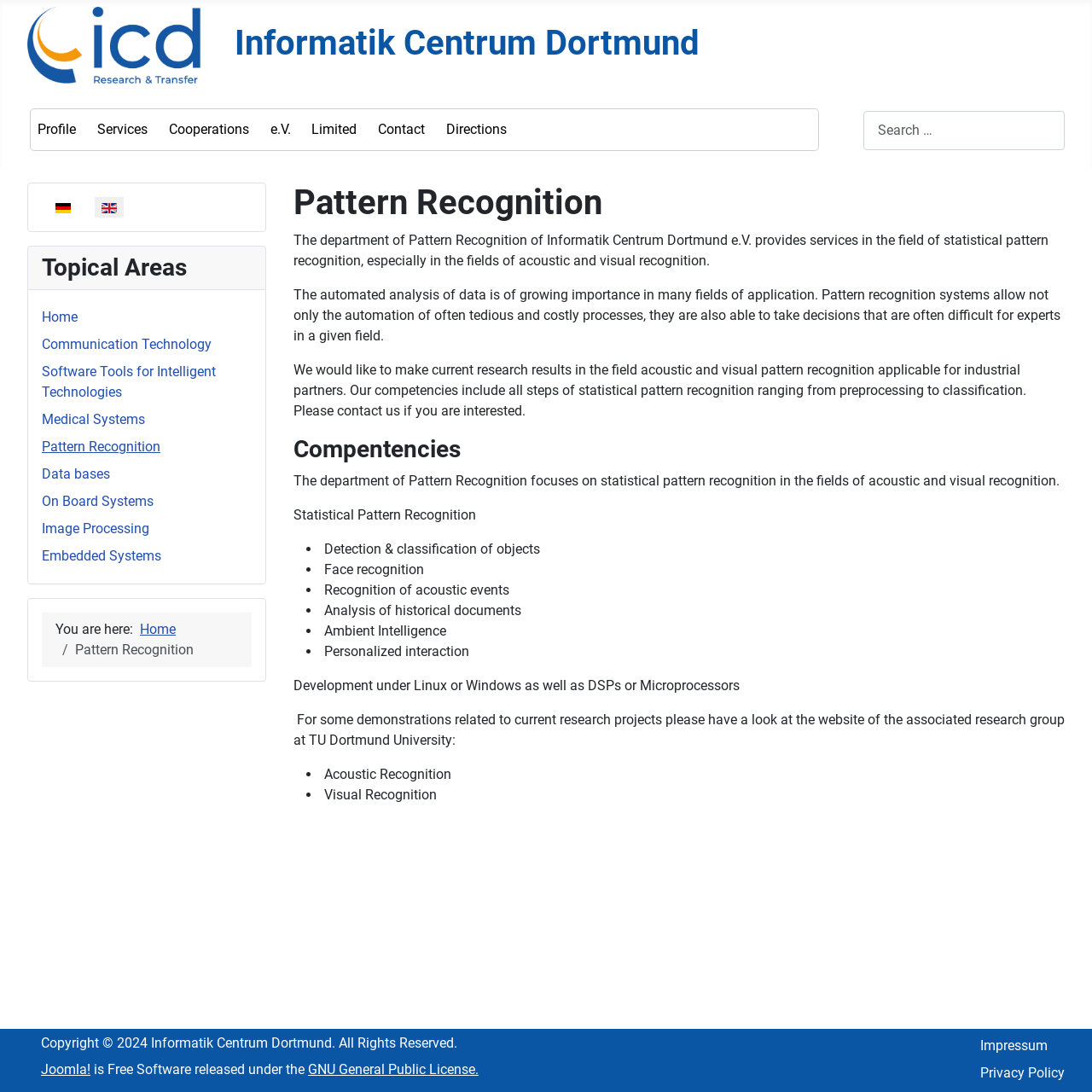Indicate the bounding box coordinates of the element that needs to be clicked to satisfy the following instruction: "Click the Profile link". The coordinates should be four float numbers between 0 and 1, i.e., [left, top, right, bottom].

[0.035, 0.111, 0.07, 0.126]